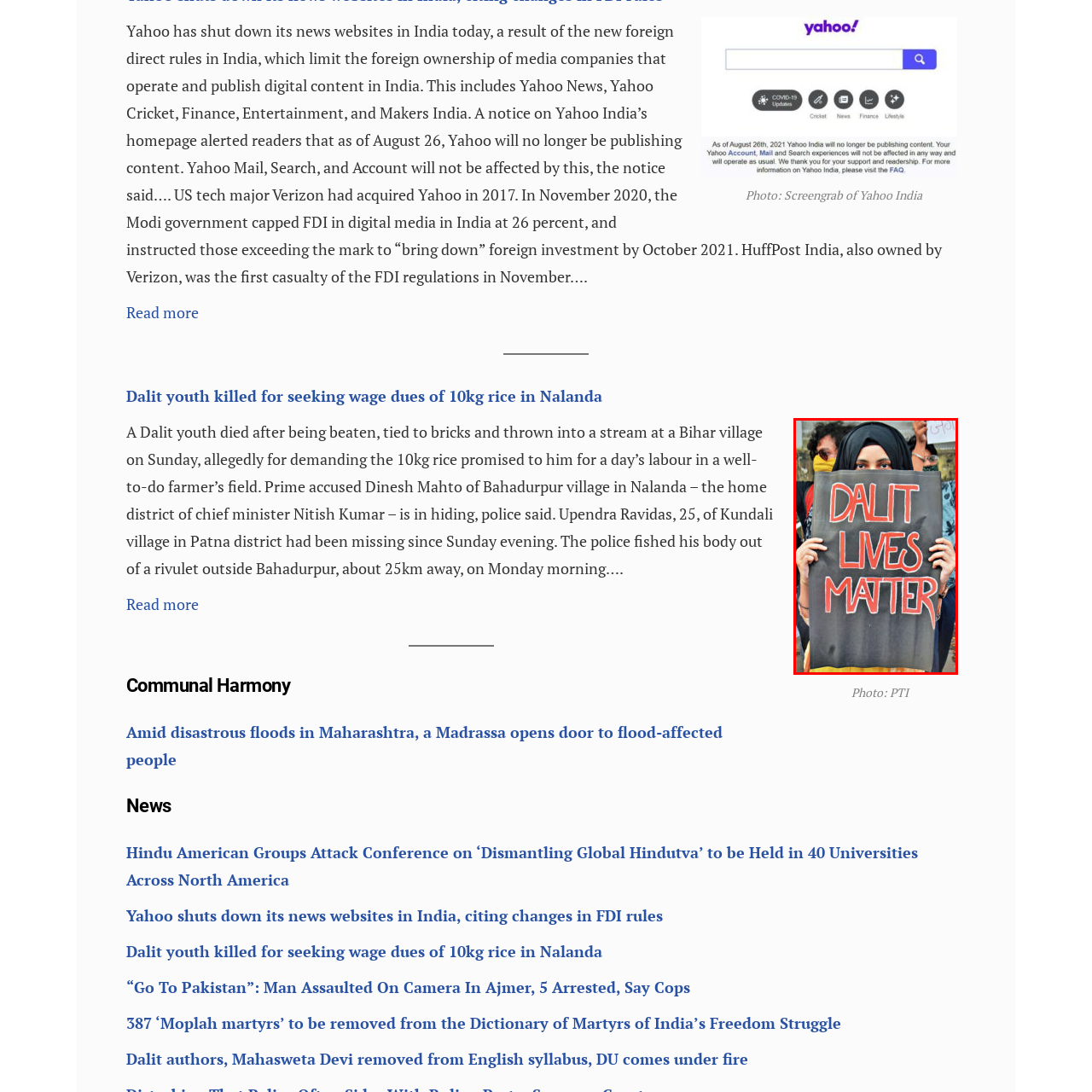What is the demand of the activists?
Check the content within the red bounding box and give a brief answer in one word or a short phrase.

Equality and rights